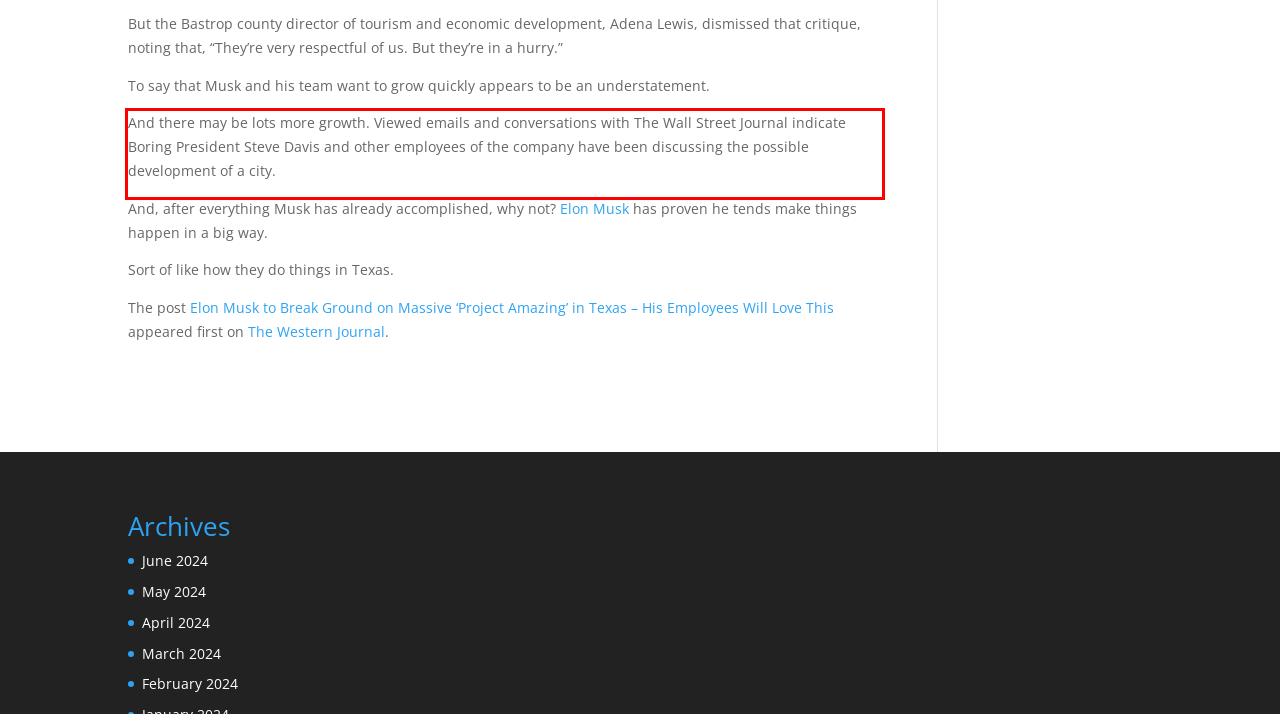Please perform OCR on the text within the red rectangle in the webpage screenshot and return the text content.

And there may be lots more growth. Viewed emails and conversations with The Wall Street Journal indicate Boring President Steve Davis and other employees of the company have been discussing the possible development of a city.